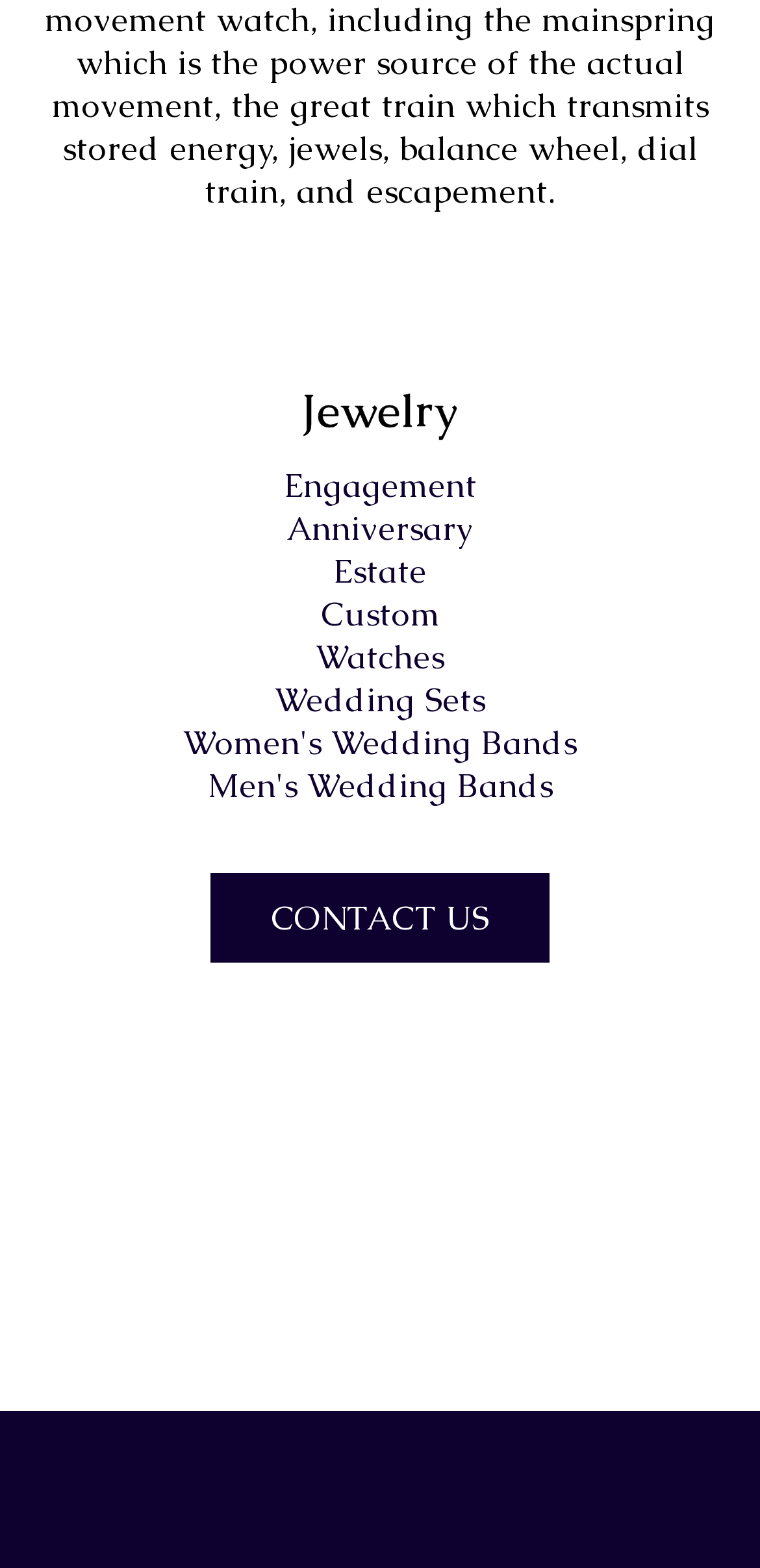Extract the bounding box coordinates of the UI element described by: "03301-53 06 63". The coordinates should include four float numbers ranging from 0 to 1, e.g., [left, top, right, bottom].

None